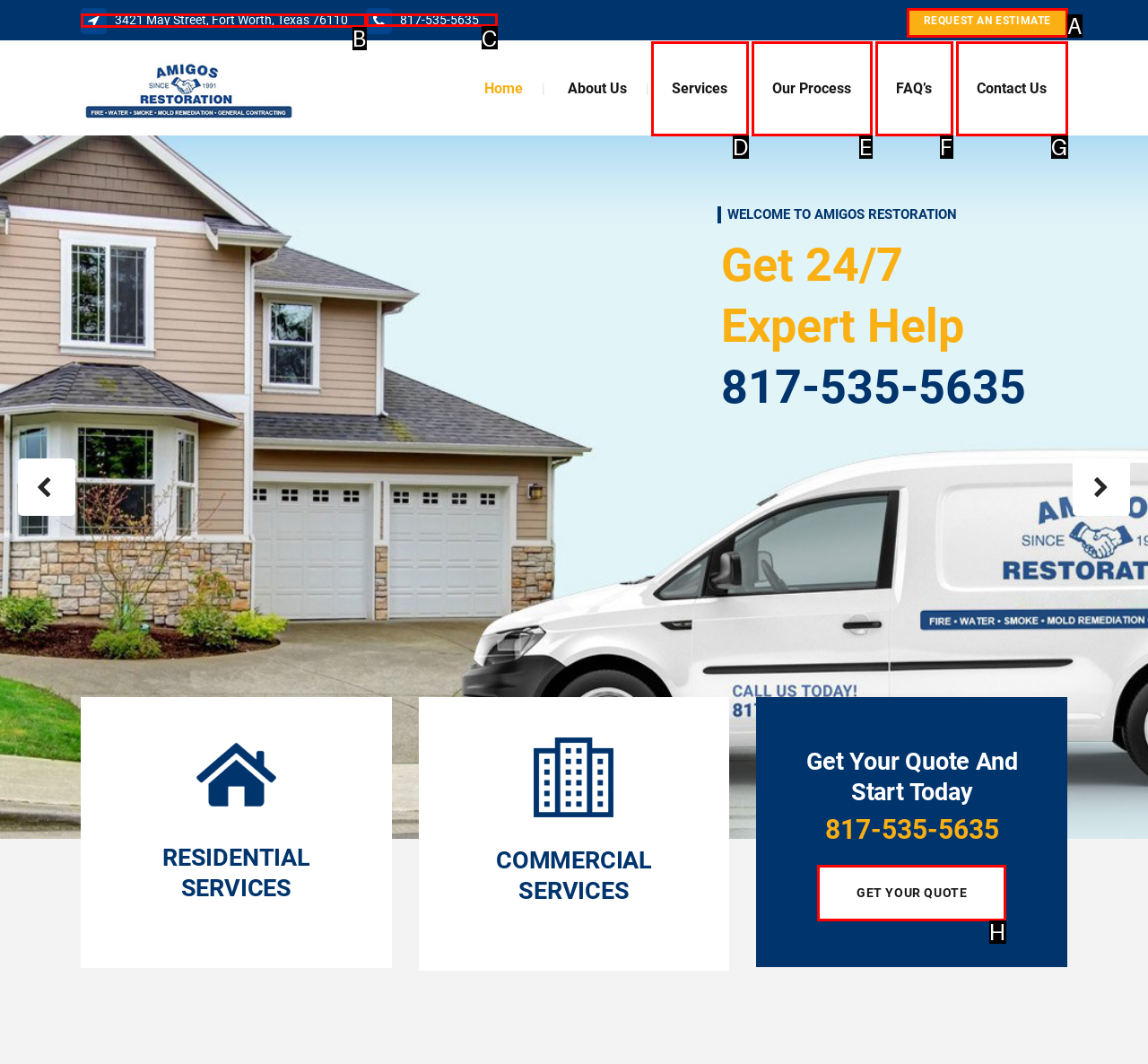Determine the letter of the element to click to accomplish this task: Call the phone number. Respond with the letter.

C